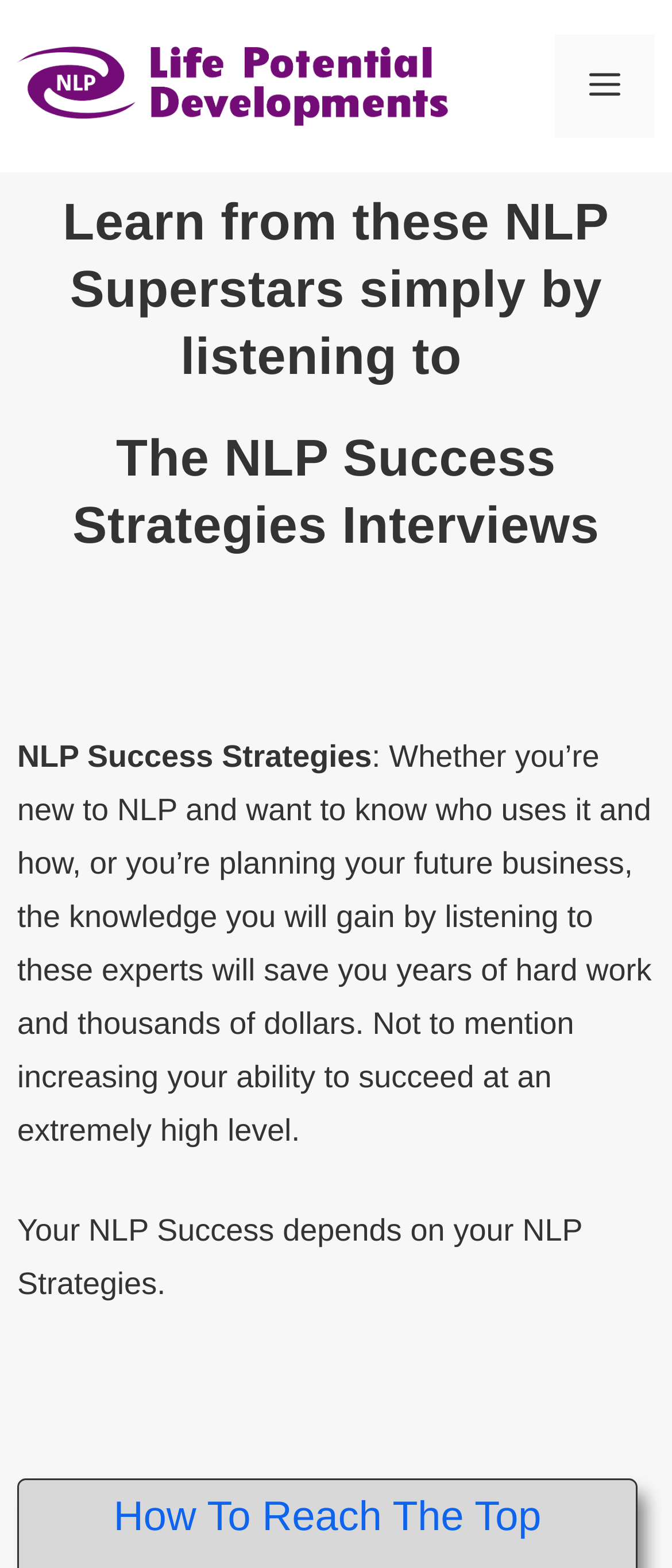Locate the bounding box of the user interface element based on this description: "aria-label="Facebook" title="Facebook"".

None